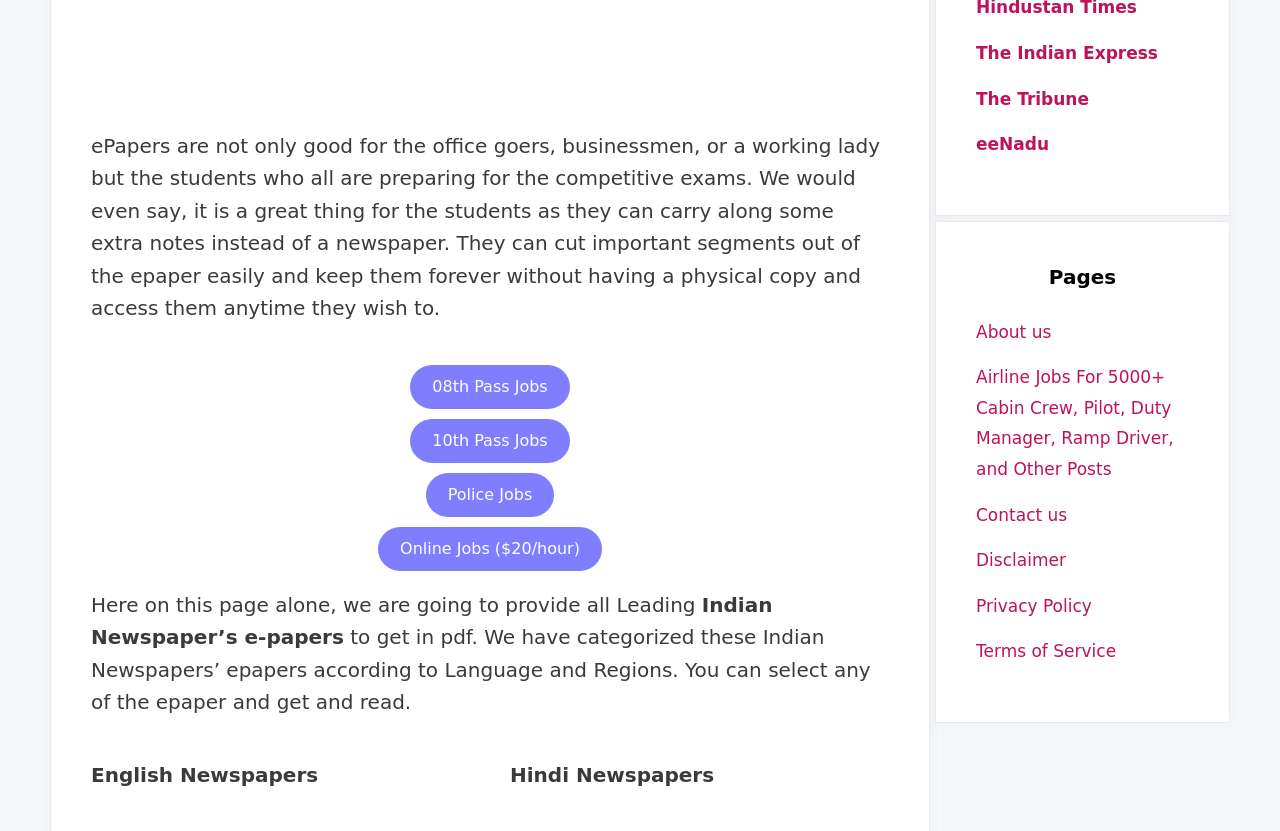Examine the image and give a thorough answer to the following question:
What is the section below the main content?

The heading element with ID 111 has the text 'Pages', which is located below the main content section, suggesting that it is a separate section on the page.